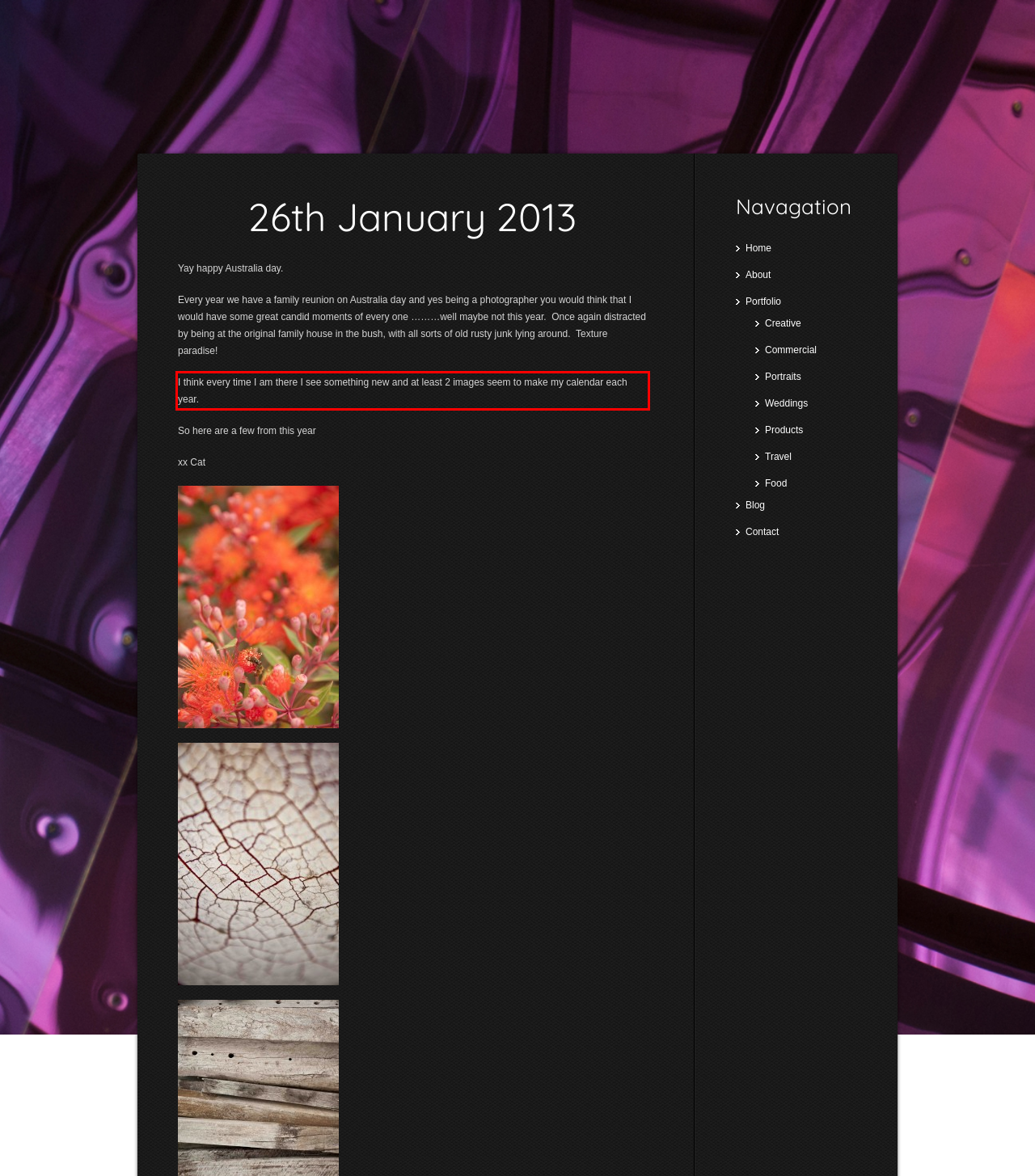Using the provided screenshot, read and generate the text content within the red-bordered area.

I think every time I am there I see something new and at least 2 images seem to make my calendar each year.